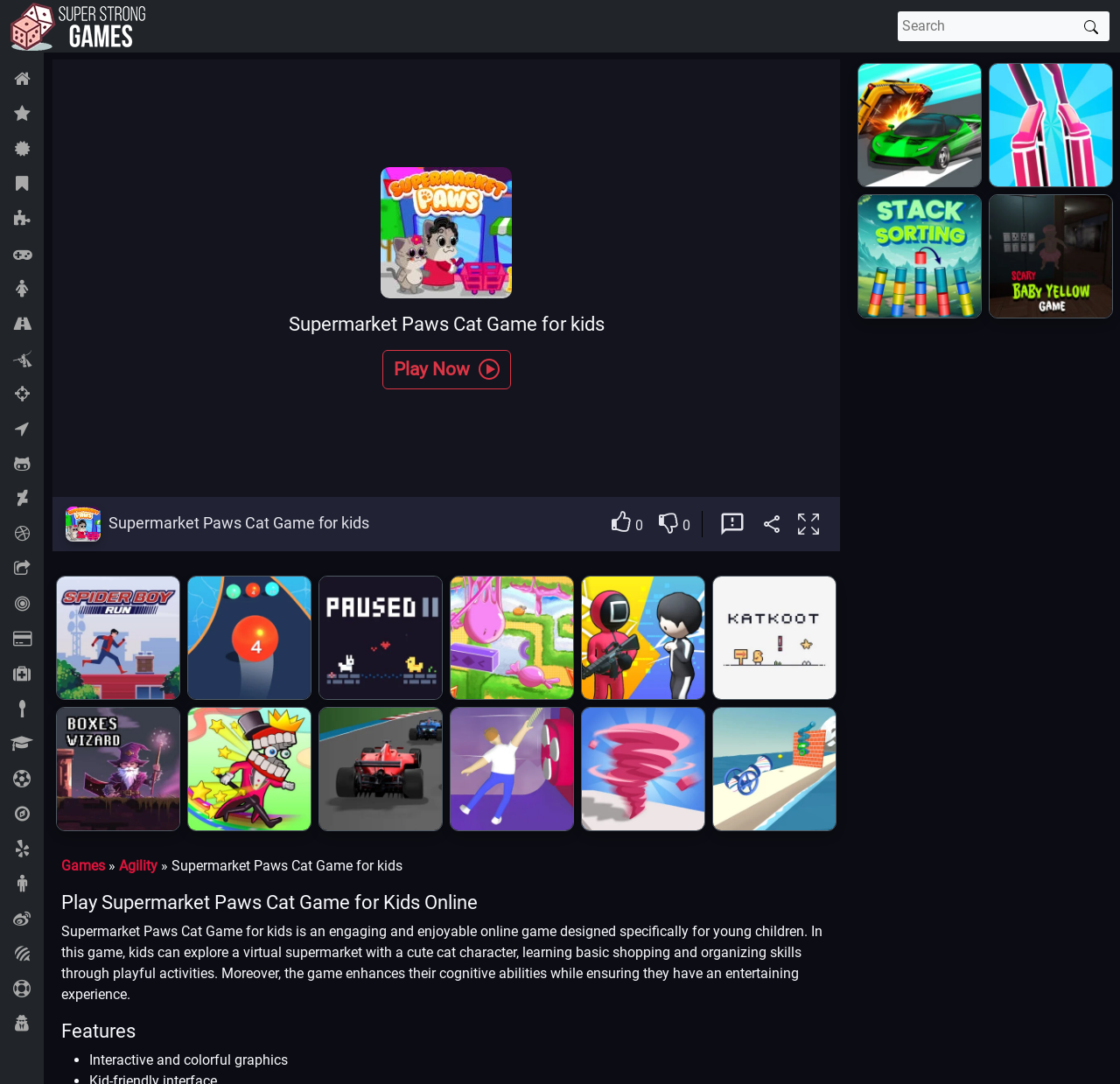What is the theme of the game?
Refer to the image and respond with a one-word or short-phrase answer.

Cat-themed